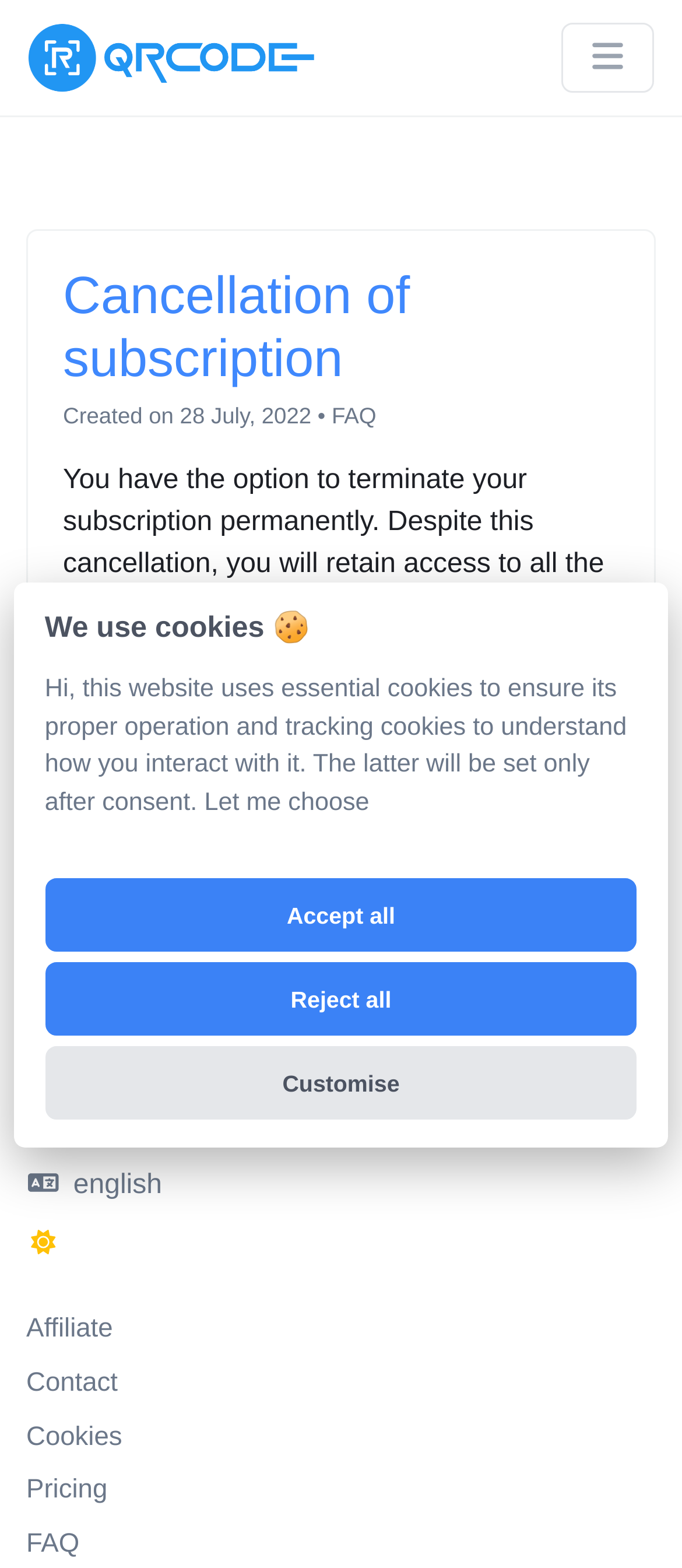What is the date of creation?
Utilize the image to construct a detailed and well-explained answer.

I found the creation date by looking at the static text element that says 'Created on 28 July, 2022'.